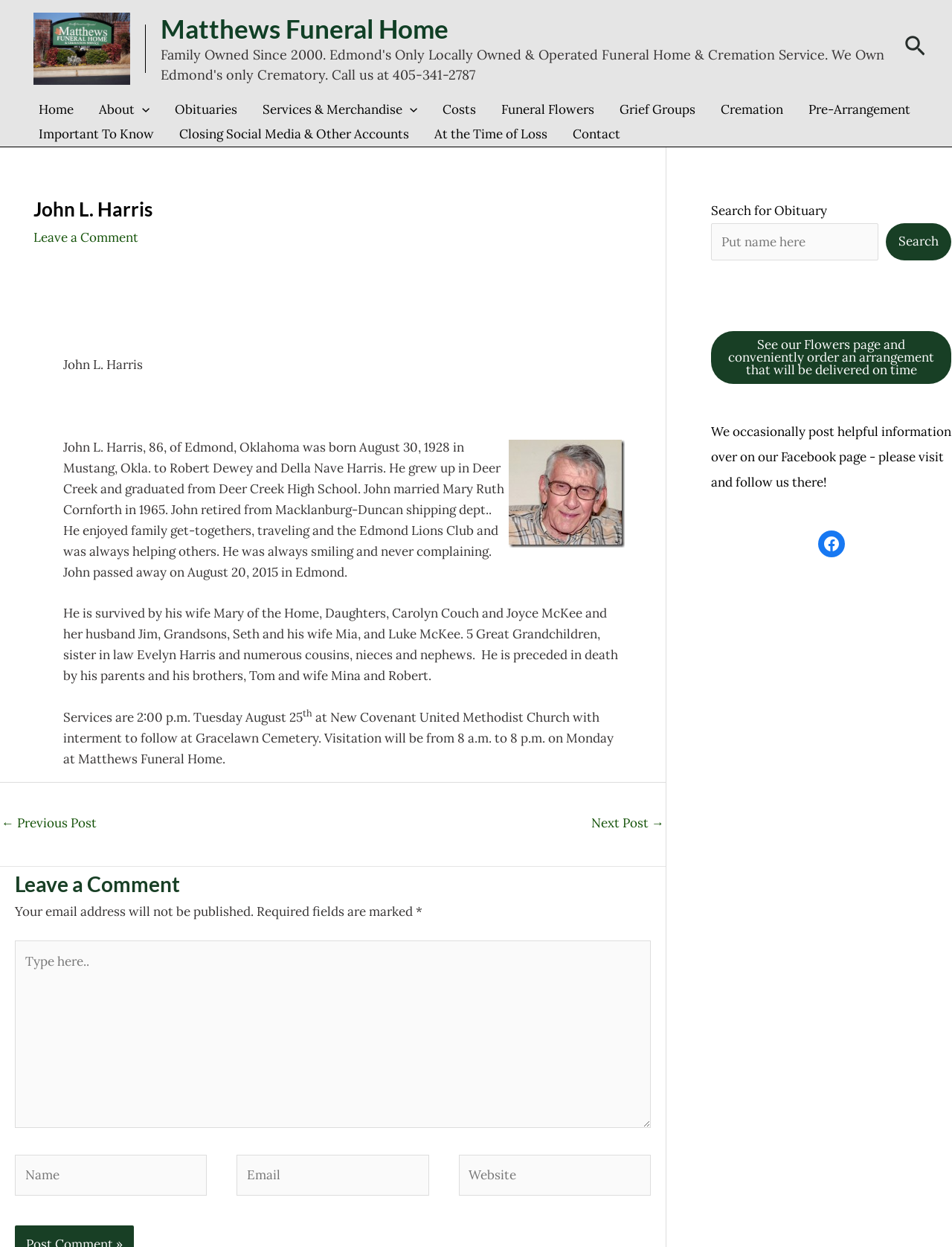Based on the element description: "Funeral Flowers", identify the bounding box coordinates for this UI element. The coordinates must be four float numbers between 0 and 1, listed as [left, top, right, bottom].

[0.514, 0.078, 0.638, 0.098]